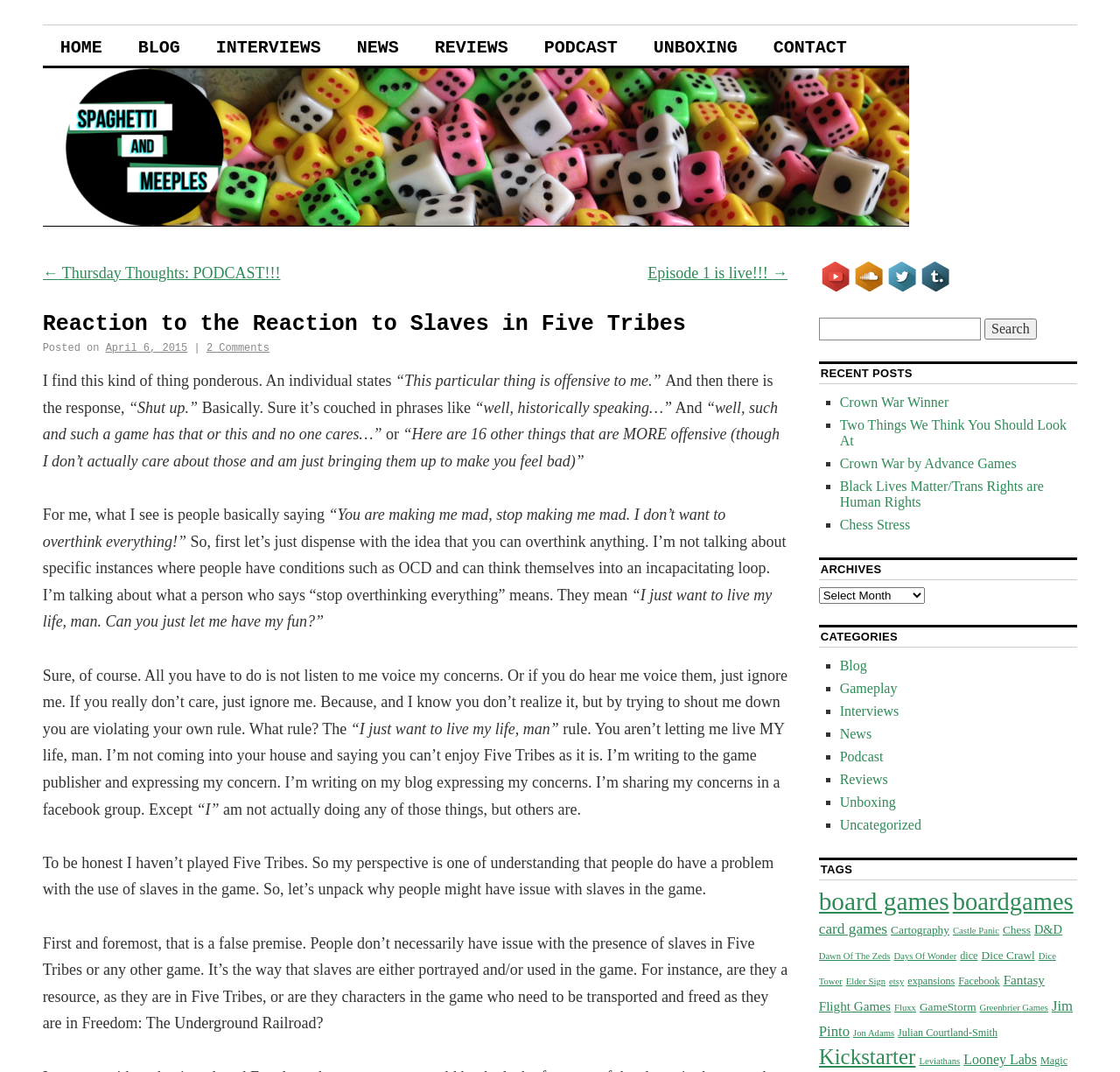Construct a thorough caption encompassing all aspects of the webpage.

This webpage is a blog post titled "Reaction to the Reaction to Slaves in Five Tribes" on a website called Spaghetti & Meeples. The top navigation bar has 9 links: HOME, BLOG, INTERVIEWS, NEWS, REVIEWS, PODCAST, UNBOXING, and CONTACT. Below the navigation bar, there is a link to a previous post and a link to the next post.

The main content of the webpage is a blog post that discusses the reaction to the use of slaves in the game Five Tribes. The post is divided into several paragraphs, with the author expressing their thoughts on the matter. The text is quite lengthy, with the author discussing how people react to criticism and how they try to shut down others' opinions.

On the right side of the webpage, there are several sections. The first section has links to social media platforms, including YouTube, Soundcloud, Twitter, and Tumblr. Below that, there is a search bar where users can search for specific content on the website. The next section is titled "RECENT POSTS" and lists several recent blog posts with links to each one. The "ARCHIVES" section allows users to select a specific month to view archived posts. The "CATEGORIES" section lists various categories, such as Blog, Gameplay, Interviews, News, Podcast, Reviews, and Unboxing, with links to each category.

At the bottom of the webpage, there is a "TAGS" section that lists various tags related to board games.